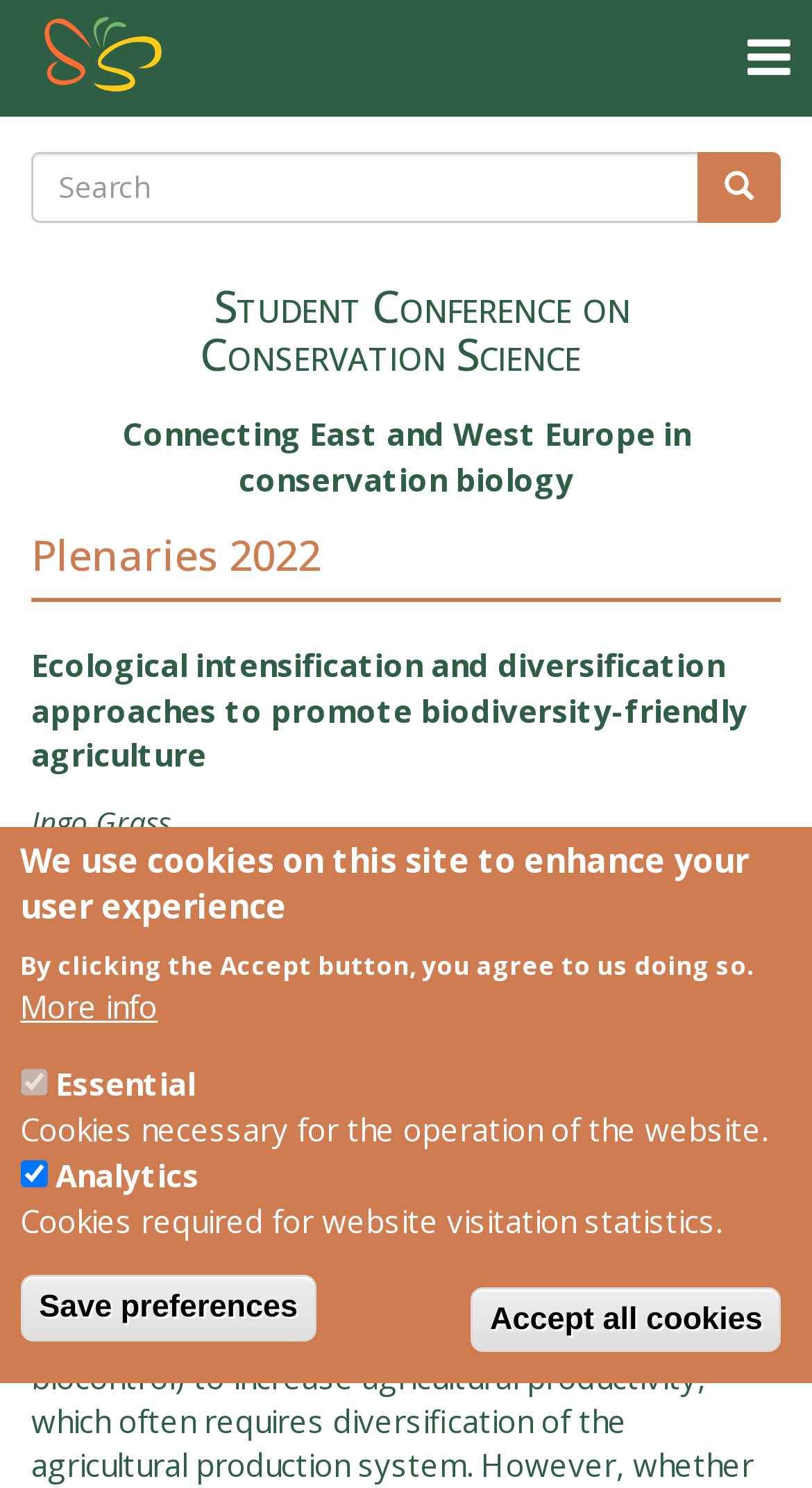Predict the bounding box coordinates for the UI element described as: "Main menu". The coordinates should be four float numbers between 0 and 1, presented as [left, top, right, bottom].

[0.895, 0.0, 1.0, 0.079]